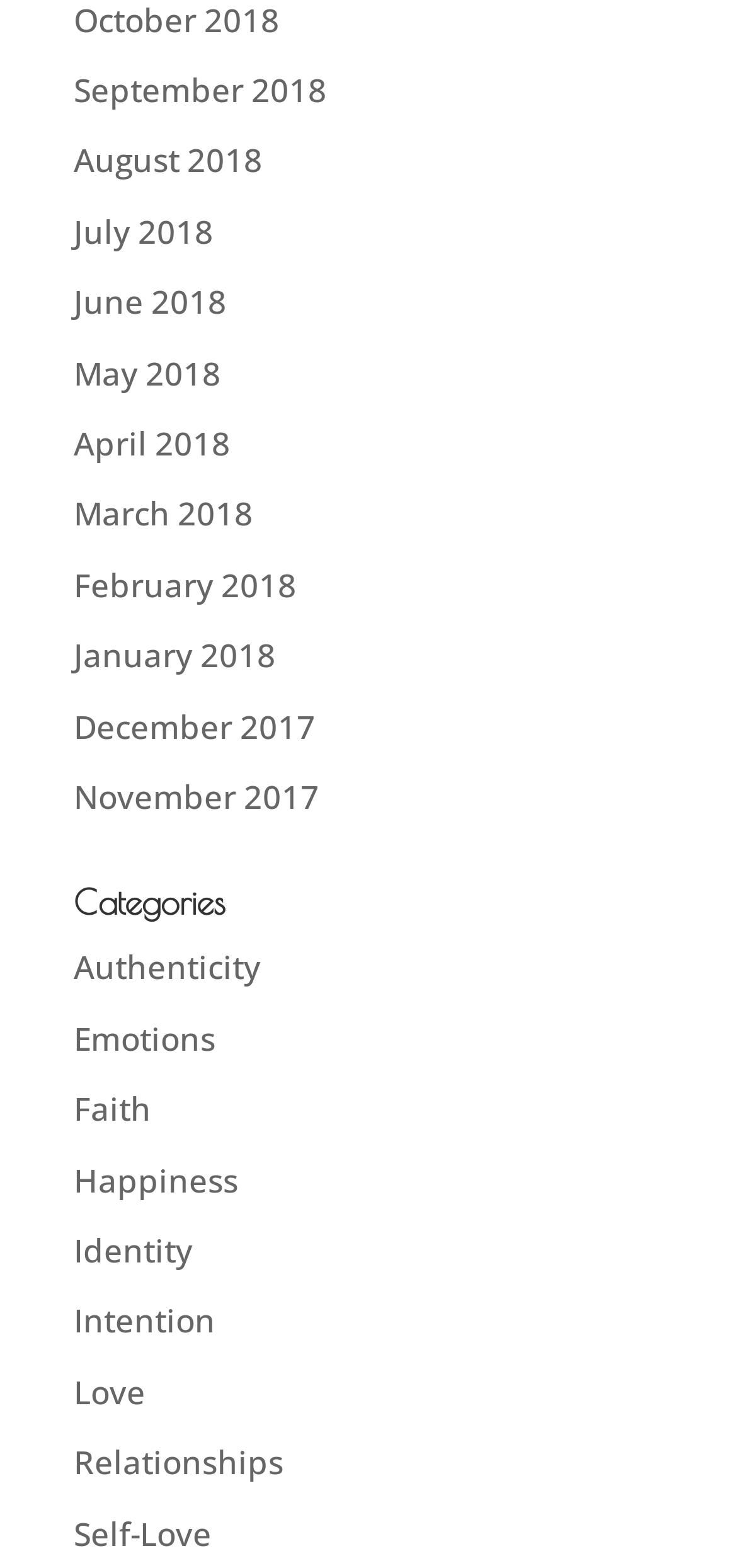Using the format (top-left x, top-left y, bottom-right x, bottom-right y), and given the element description, identify the bounding box coordinates within the screenshot: March 2018

[0.1, 0.314, 0.344, 0.342]